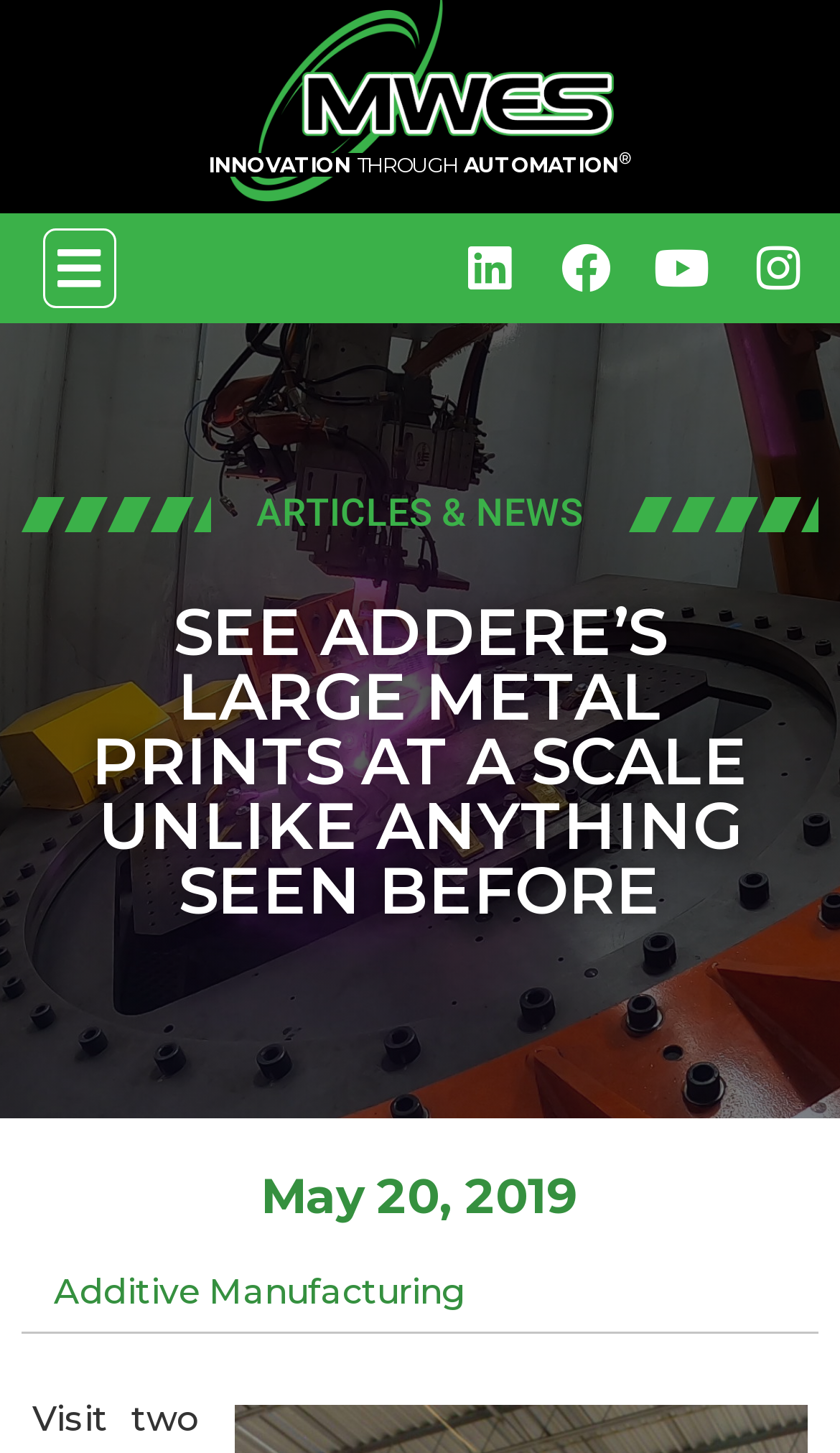What is the text of the first link?
Examine the image and give a concise answer in one word or a short phrase.

INNOVATION THROUGH AUTOMATION